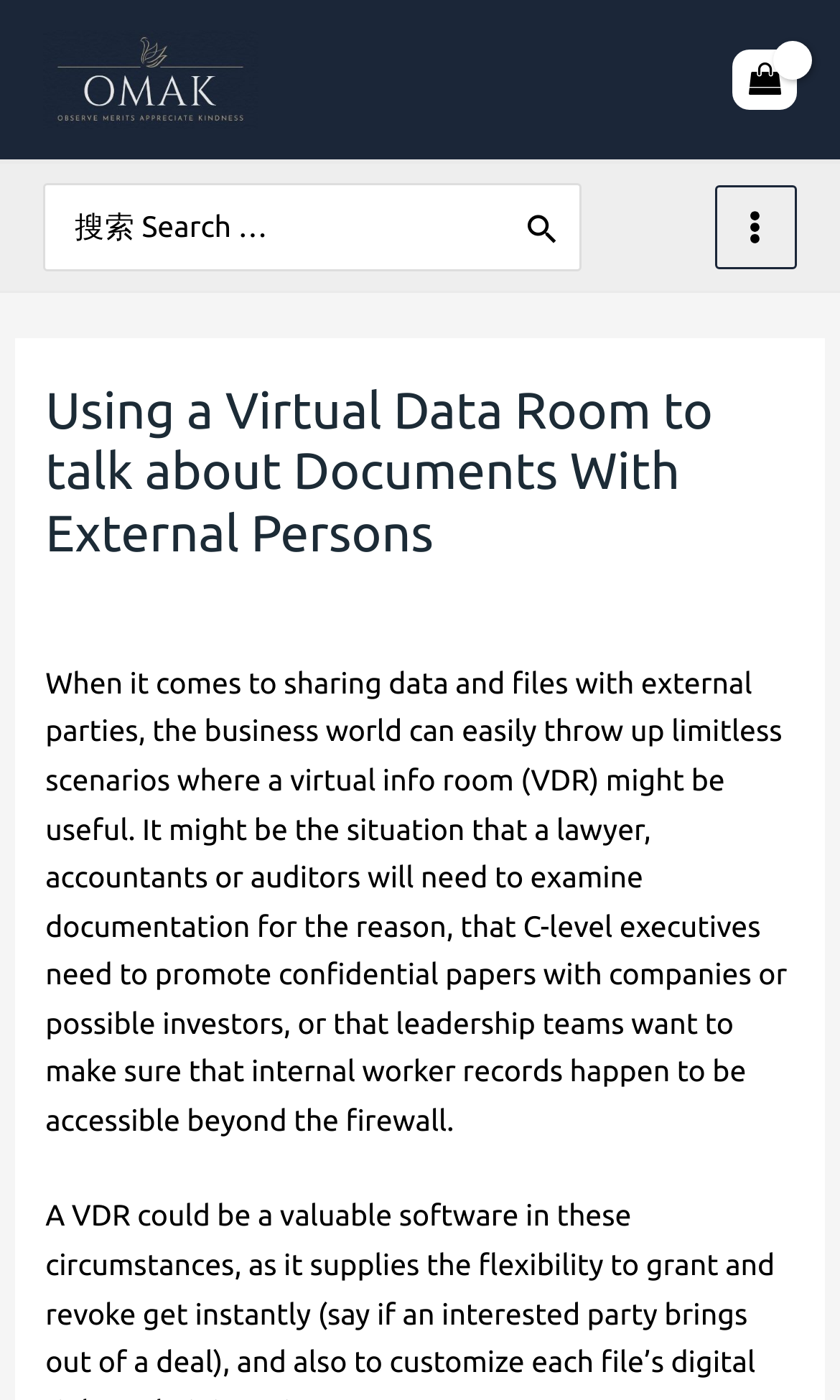Look at the image and answer the question in detail:
What is the current state of the shopping cart?

The shopping cart is currently empty, which is indicated by the link element 'View Shopping Cart, empty' located at the top right corner of the webpage with a bounding box coordinate of [0.872, 0.036, 0.949, 0.078].